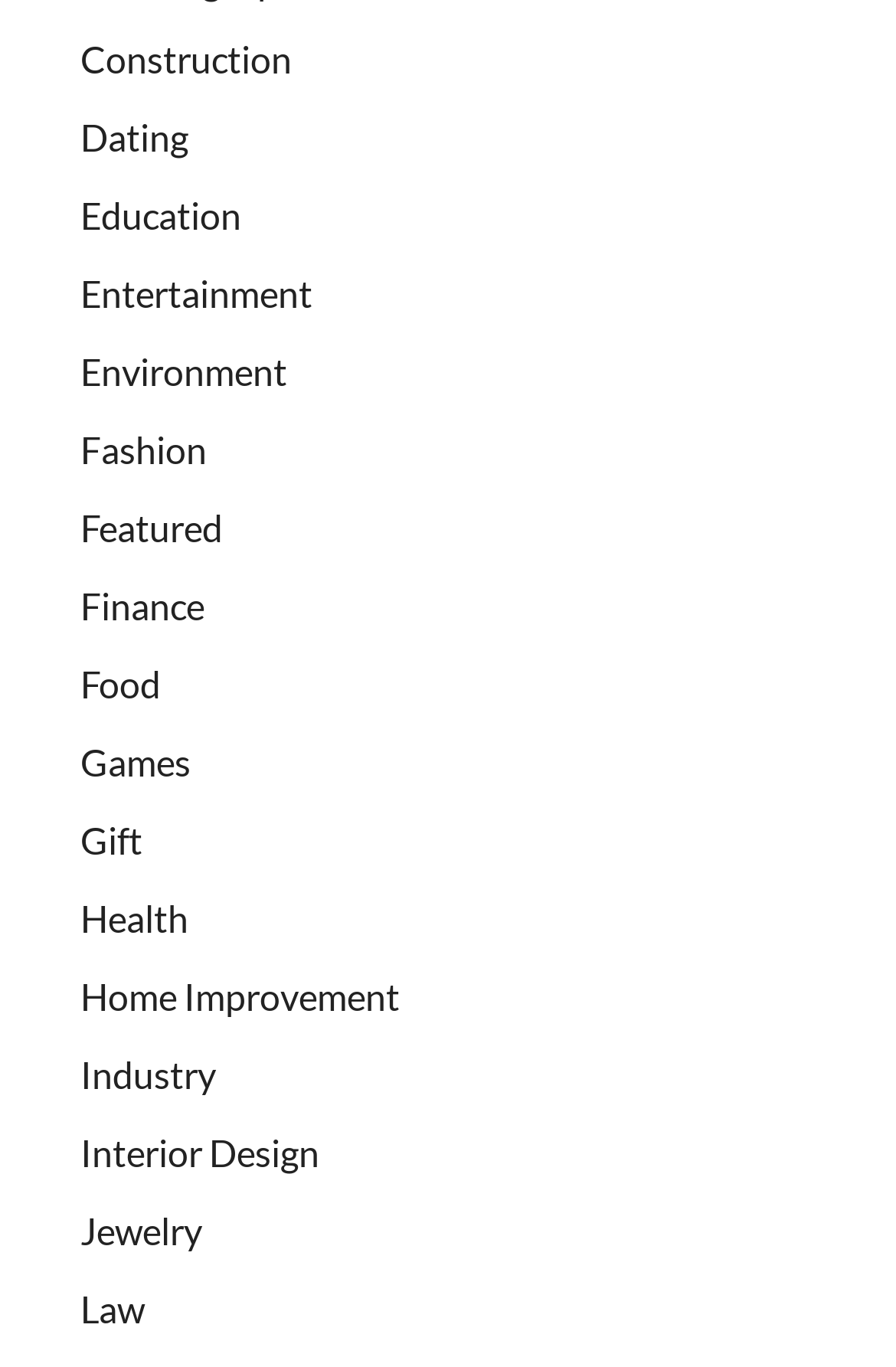Point out the bounding box coordinates of the section to click in order to follow this instruction: "Click on Construction".

[0.09, 0.027, 0.326, 0.059]